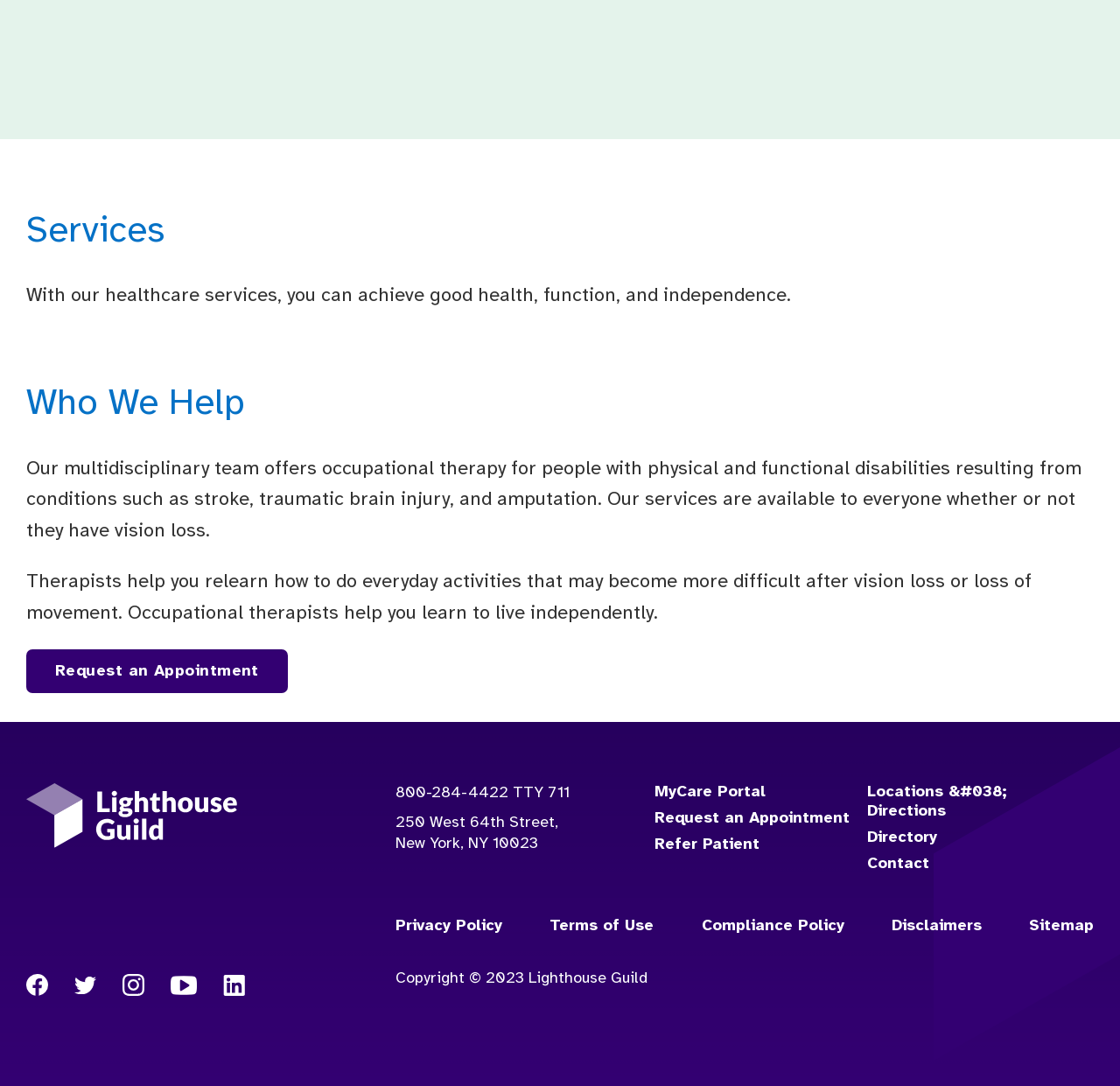Provide the bounding box coordinates of the UI element that matches the description: "Locations &#038; Directions".

[0.774, 0.721, 0.952, 0.756]